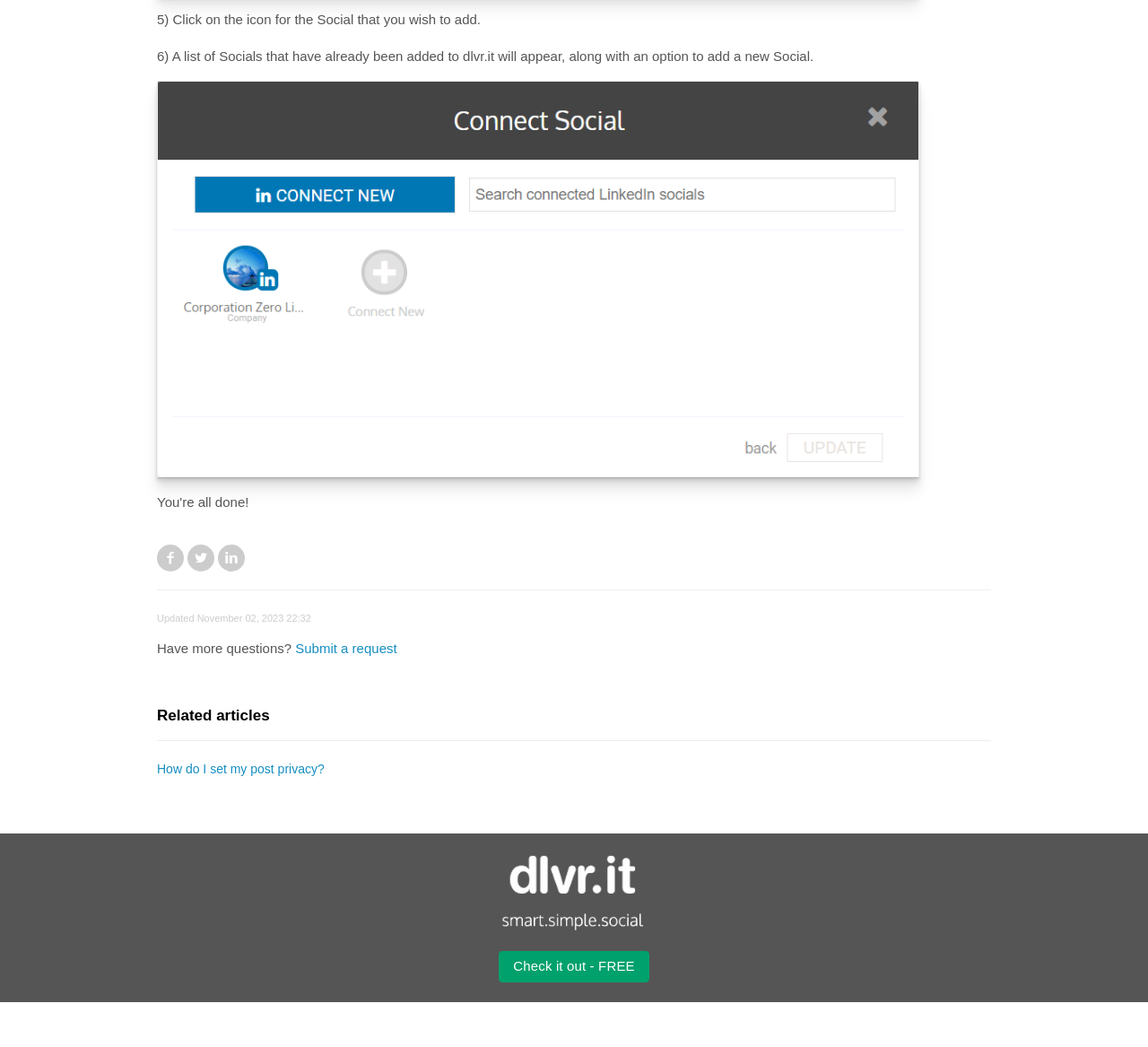What can be submitted through the link?
Using the visual information, respond with a single word or phrase.

A request